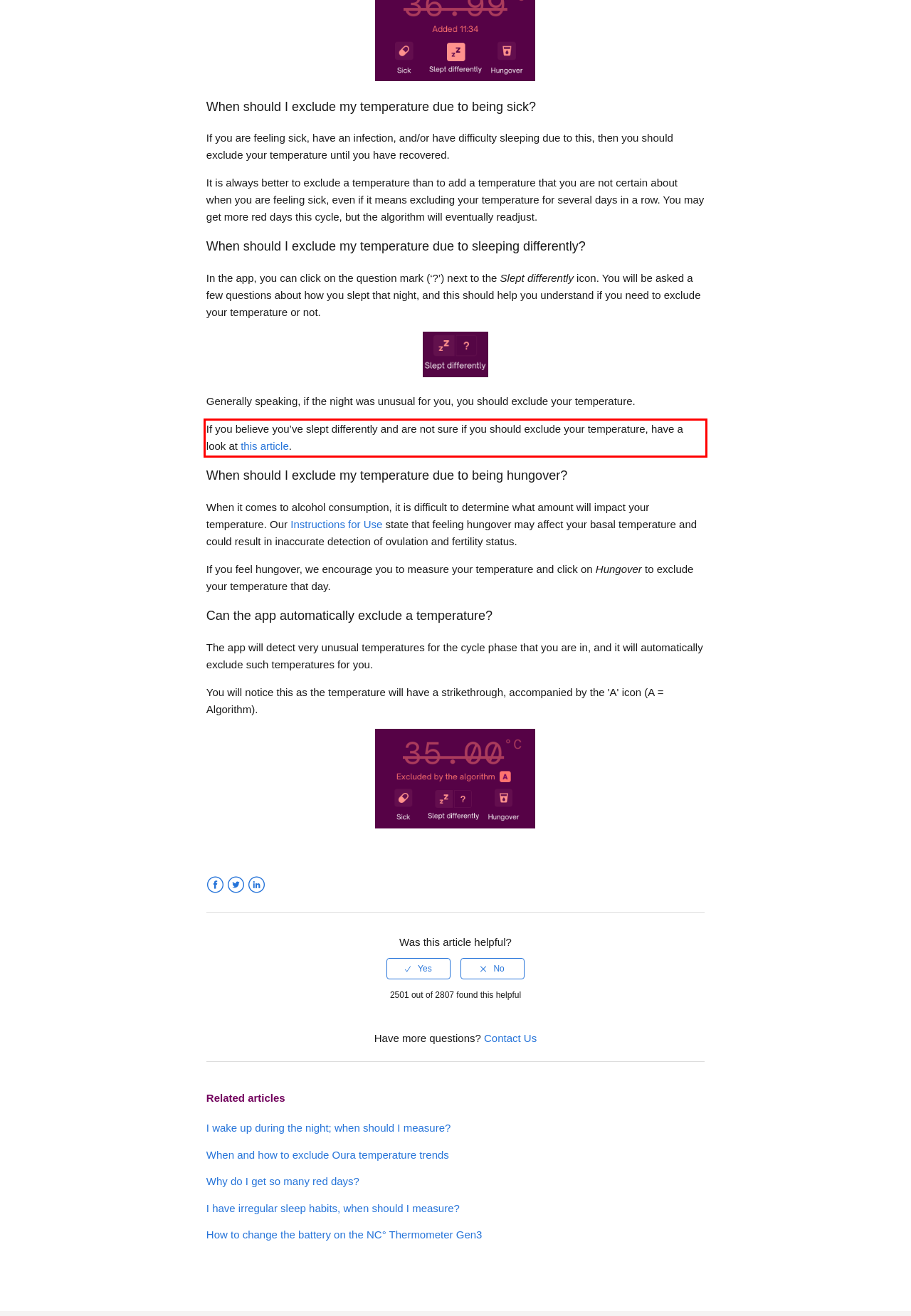You are provided with a screenshot of a webpage that includes a red bounding box. Extract and generate the text content found within the red bounding box.

If you believe you’ve slept differently and are not sure if you should exclude your temperature, have a look at this article.